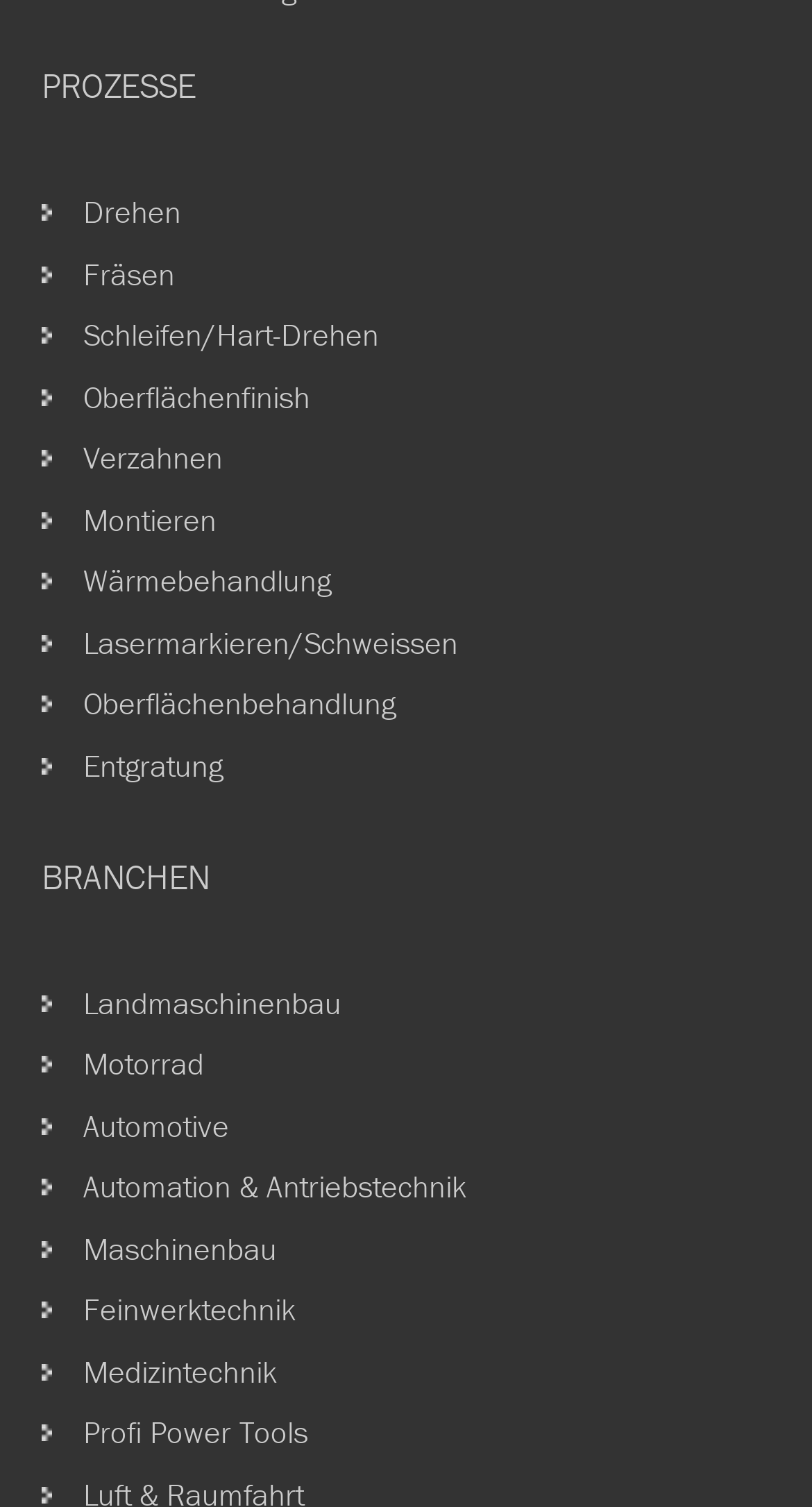How many processes are listed?
Please ensure your answer is as detailed and informative as possible.

There are 11 processes listed, which are 'Drehen', 'Fräsen', 'Schleifen/Hart-Drehen', 'Oberflächenfinish', 'Verzahnen', 'Montieren', 'Wärmebehandlung', 'Lasermarkieren/Schweissen', 'Oberflächenbehandlung', 'Entgratung', all of which are link elements located above the 'BRANCHEN' heading.